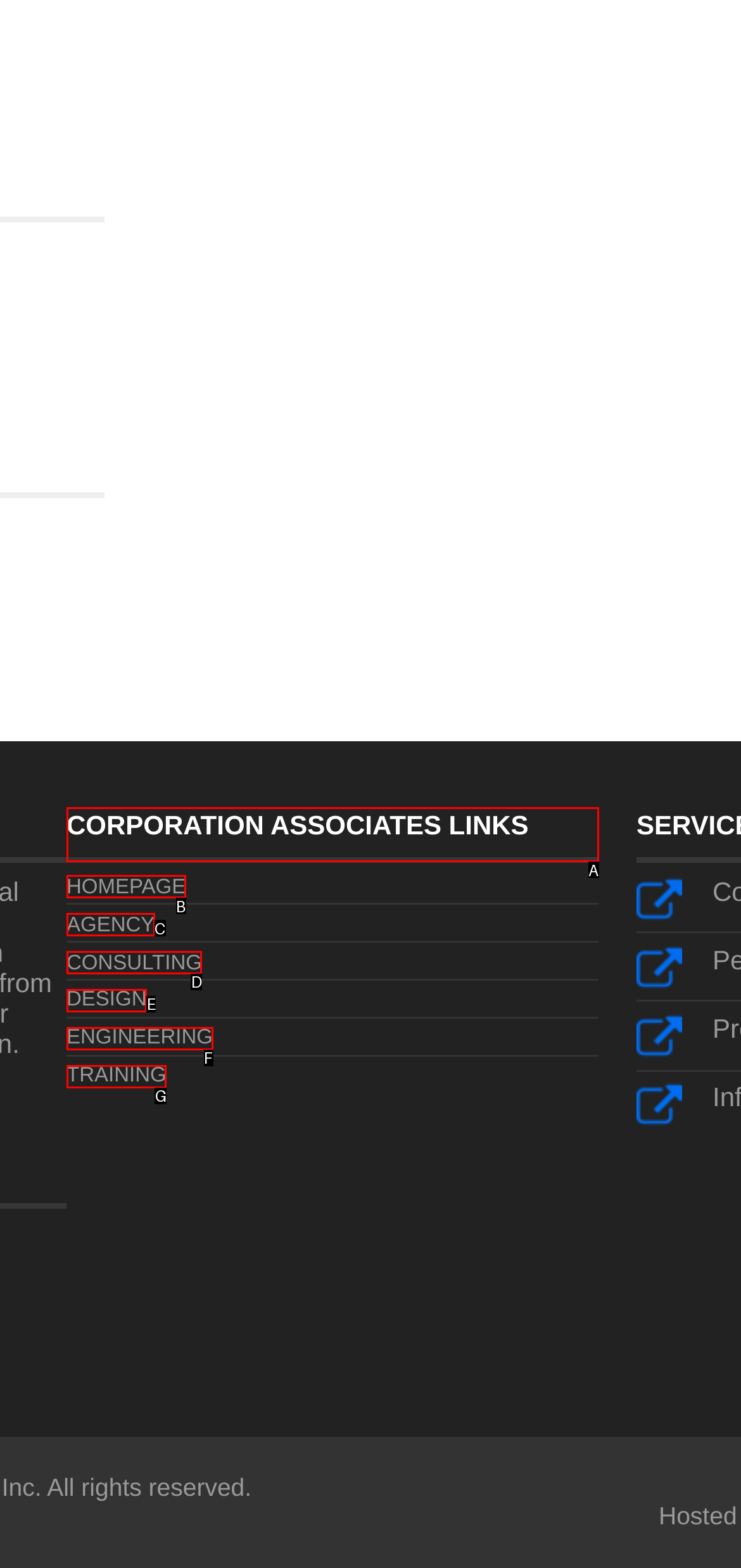Identify the letter of the UI element that corresponds to: Homepage
Respond with the letter of the option directly.

B